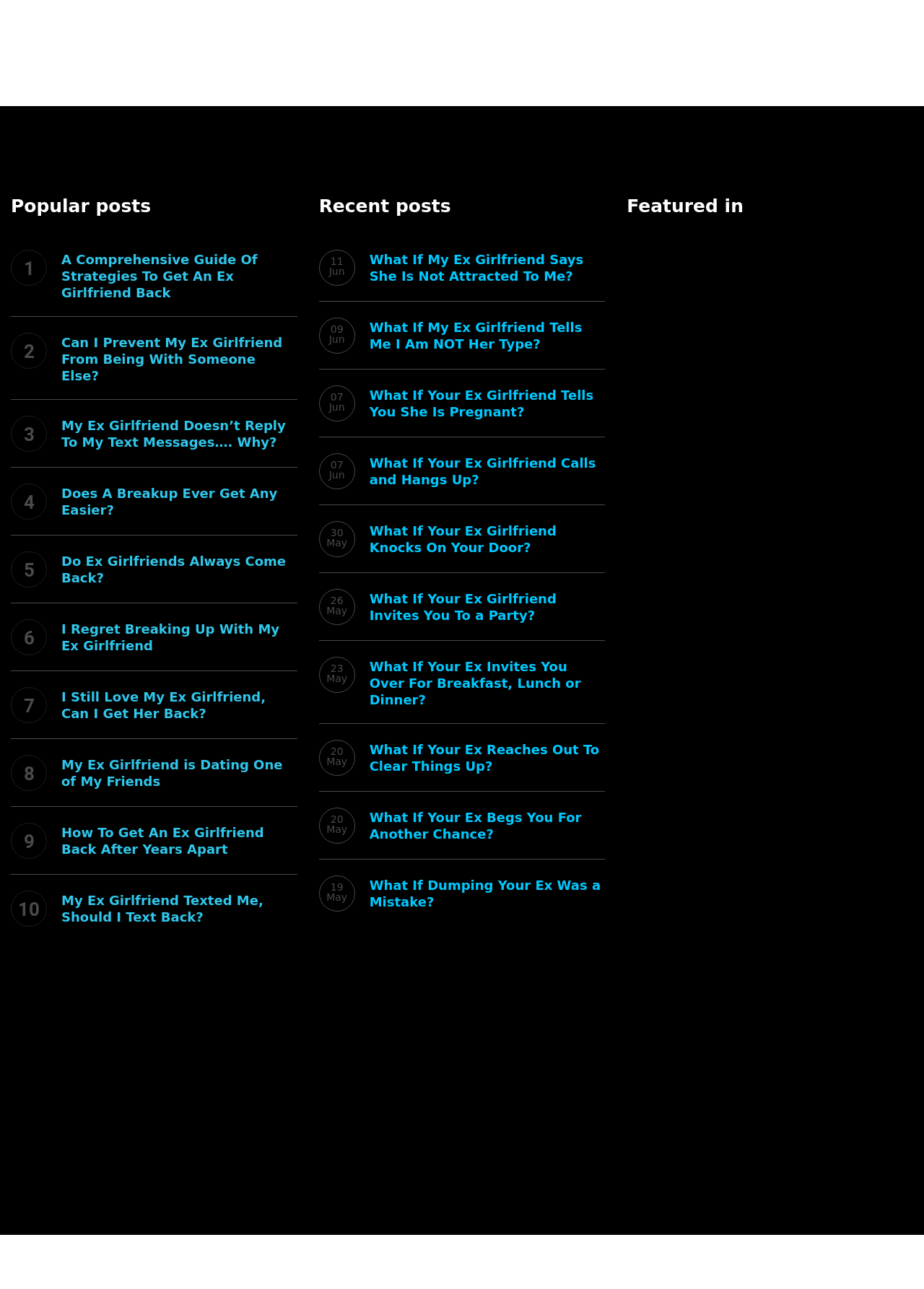Can you pinpoint the bounding box coordinates for the clickable element required for this instruction: "Browse 'Featured in'"? The coordinates should be four float numbers between 0 and 1, i.e., [left, top, right, bottom].

[0.678, 0.152, 0.805, 0.168]